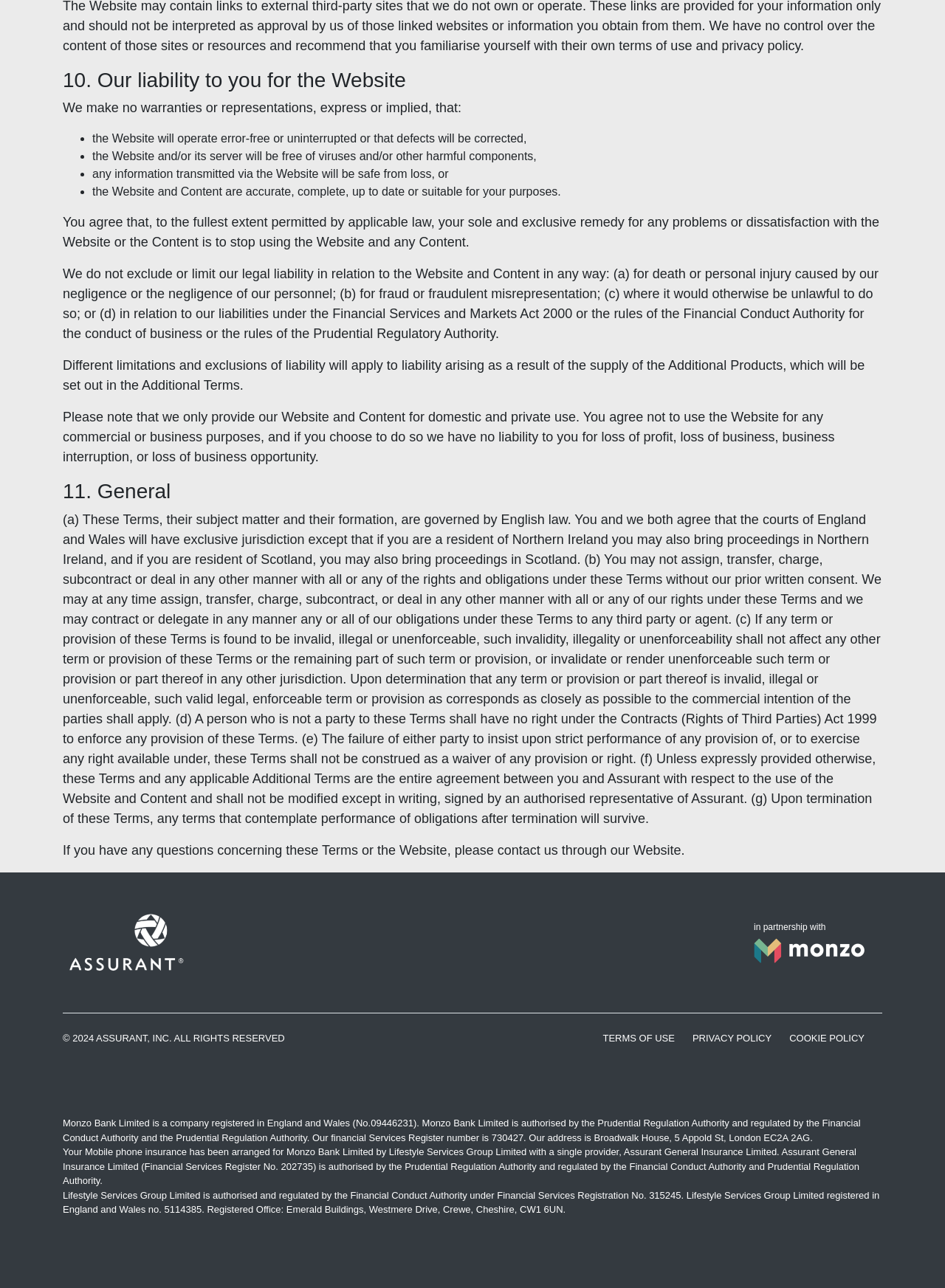What is the address of Monzo Bank Limited?
Refer to the image and give a detailed answer to the question.

The address of Monzo Bank Limited is Broadwalk House, 5 Appold St, London EC2A 2AG, as stated in the section about Monzo Bank Limited.